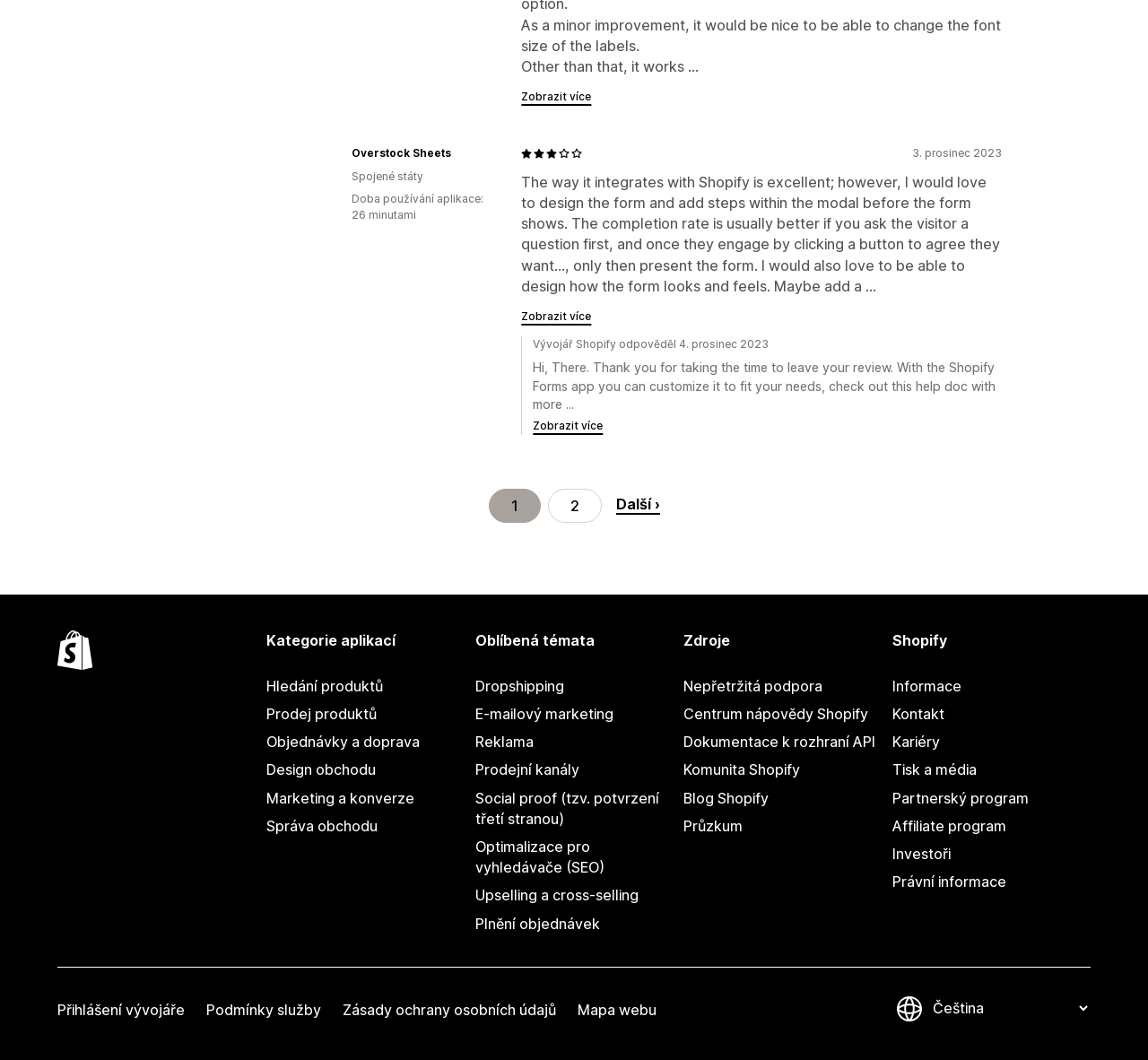Determine the bounding box coordinates (top-left x, top-left y, bottom-right x, bottom-right y) of the UI element described in the following text: Investoři

[0.777, 0.793, 0.95, 0.819]